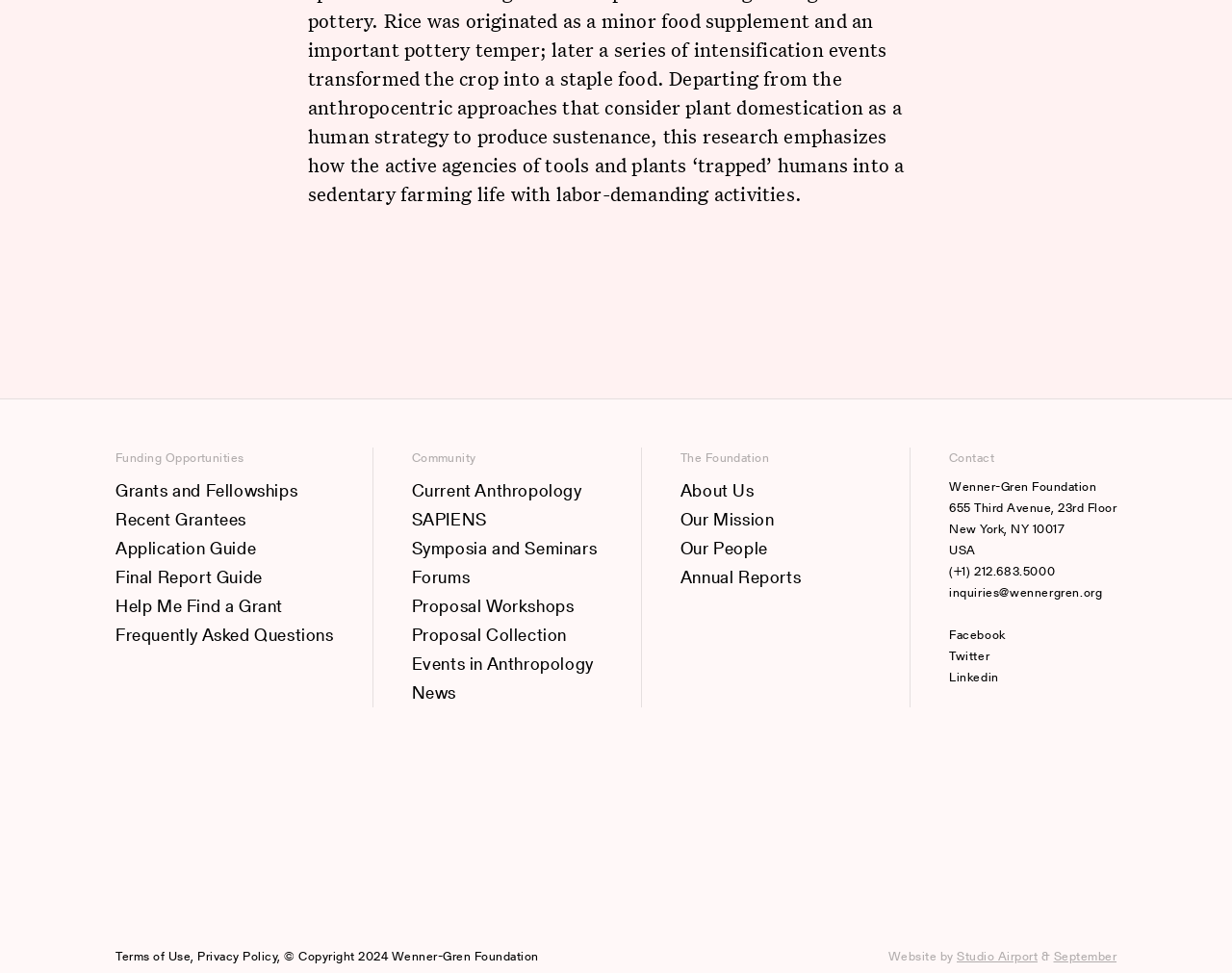What is the name of the foundation?
Respond to the question with a well-detailed and thorough answer.

The name of the foundation can be found in the footer section, specifically in the 'Footer menu' section, where it is mentioned as 'Wenner-Gren Foundation' along with the address and contact information.